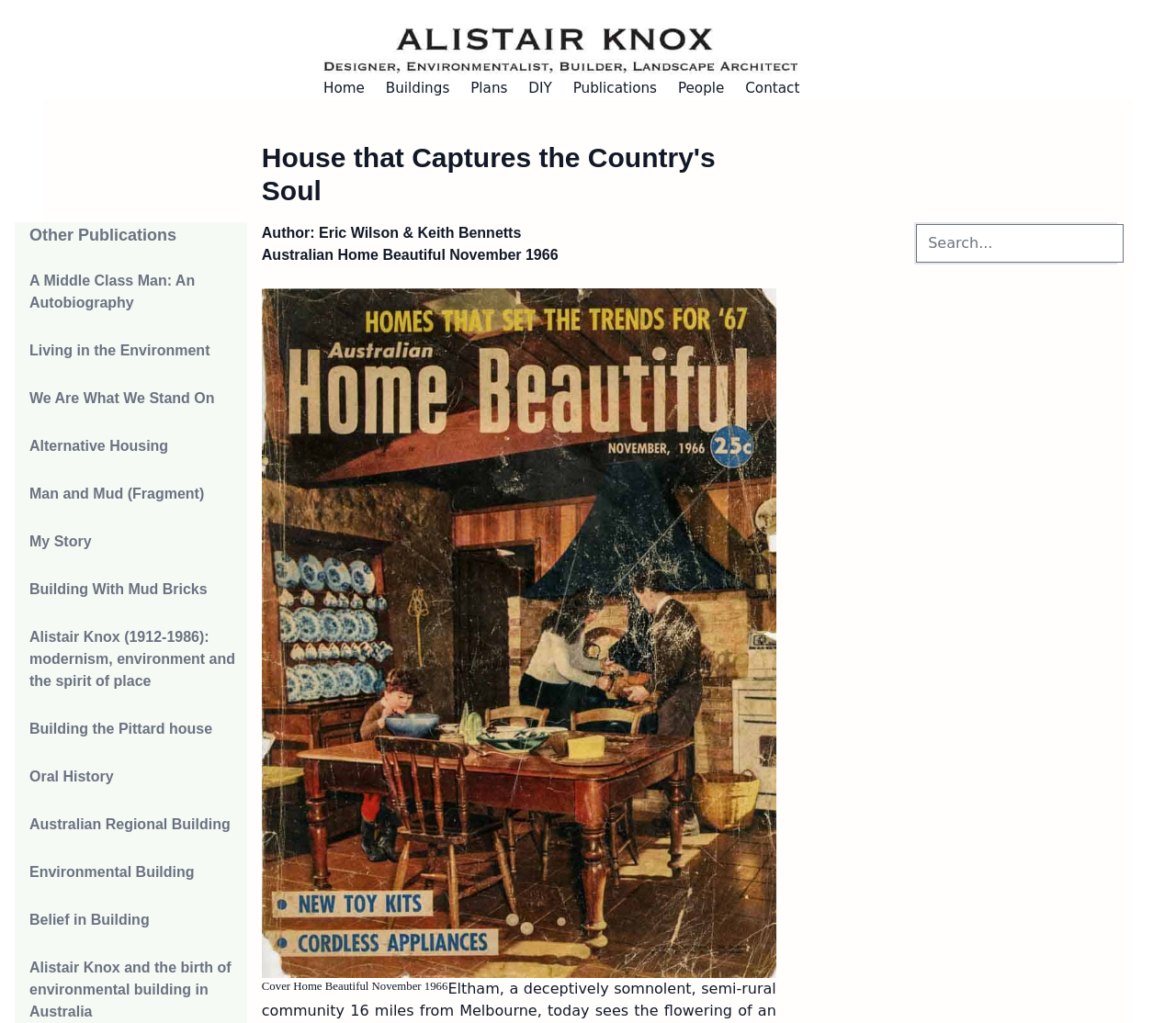Provide a single word or phrase answer to the question: 
What is the name of the person featured on this webpage?

Alistair Knox